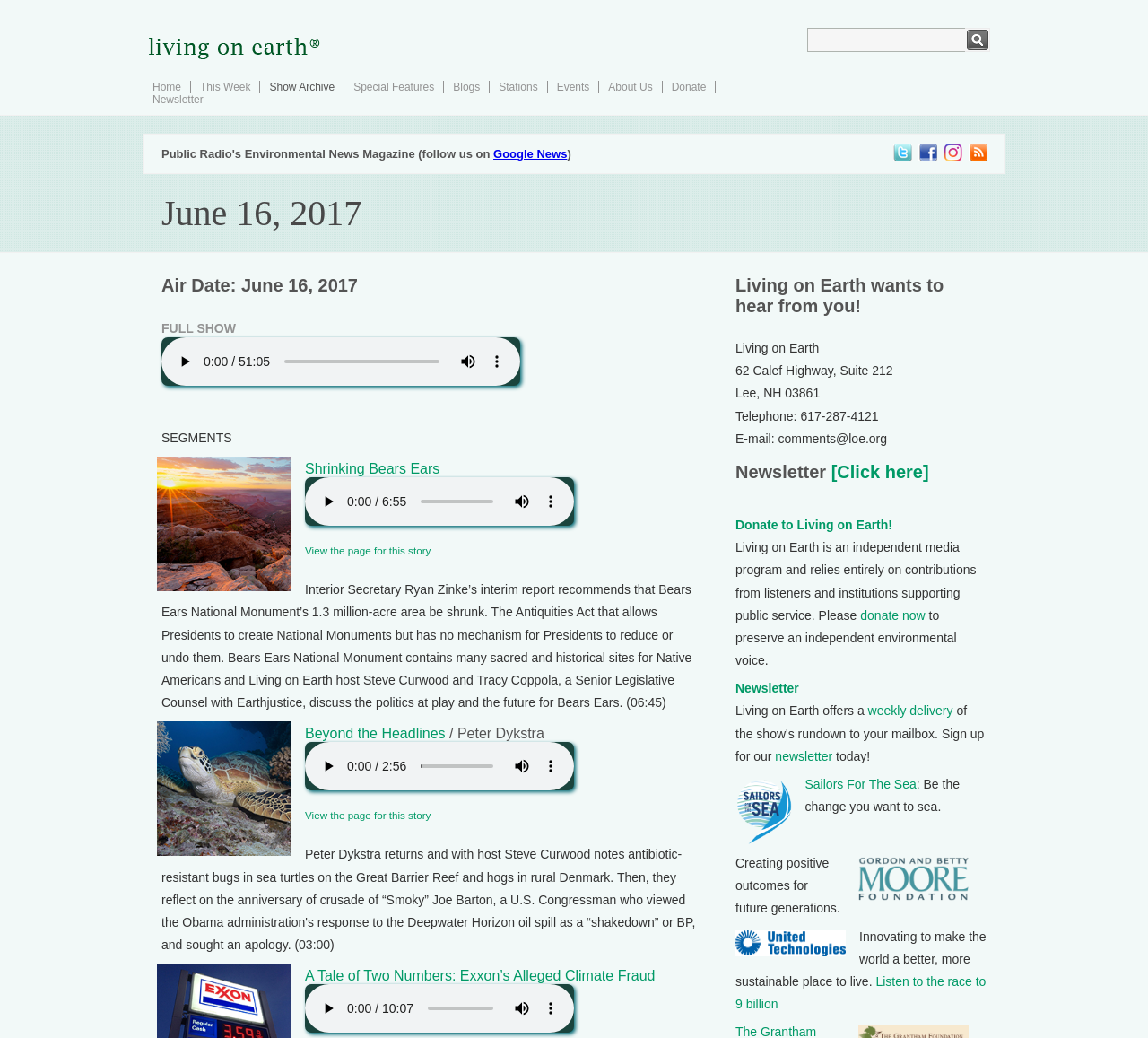What is the telephone number of Living on Earth?
Using the details shown in the screenshot, provide a comprehensive answer to the question.

The telephone number of Living on Earth can be found in the contact information section at the bottom of the webpage, which lists the telephone number as 617-287-4121.